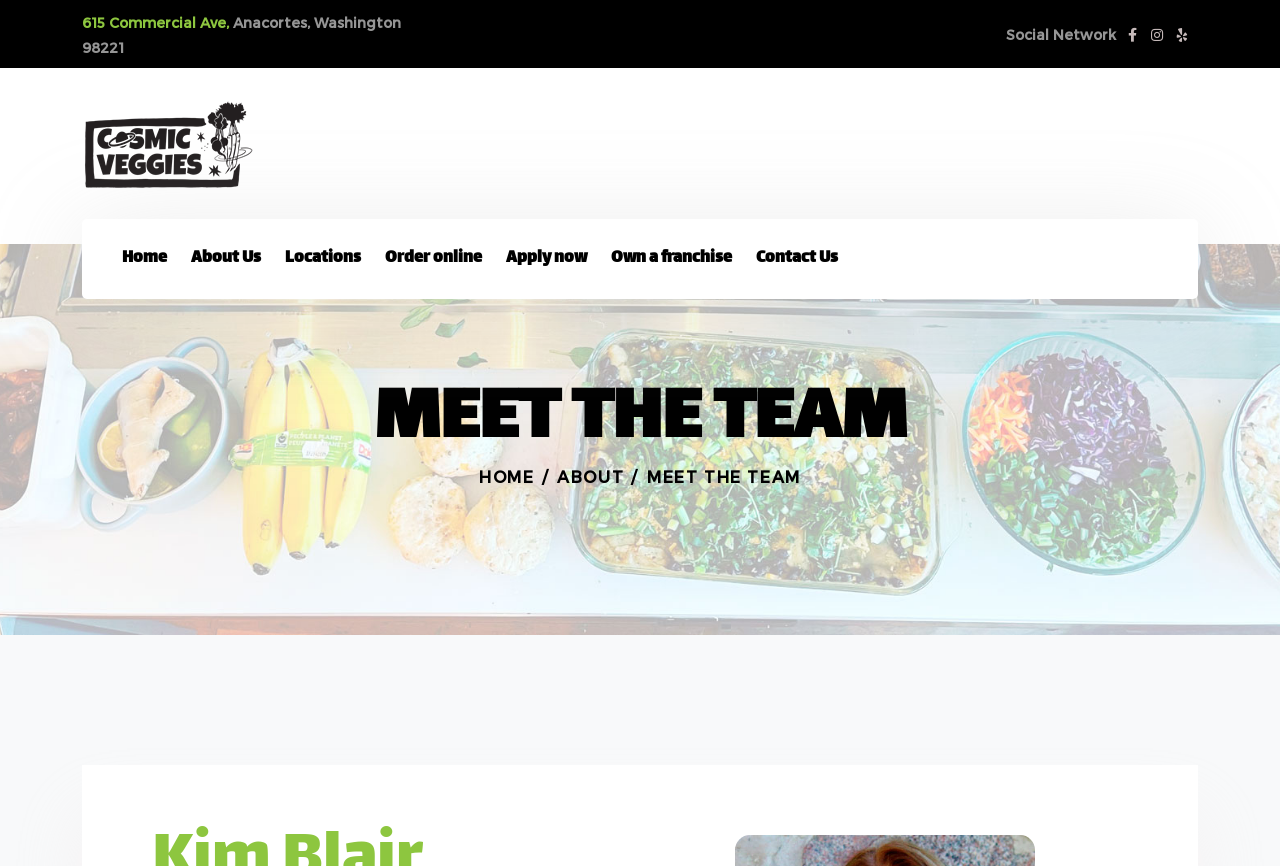Determine the bounding box coordinates of the region to click in order to accomplish the following instruction: "Order online". Provide the coordinates as four float numbers between 0 and 1, specifically [left, top, right, bottom].

[0.301, 0.253, 0.377, 0.346]